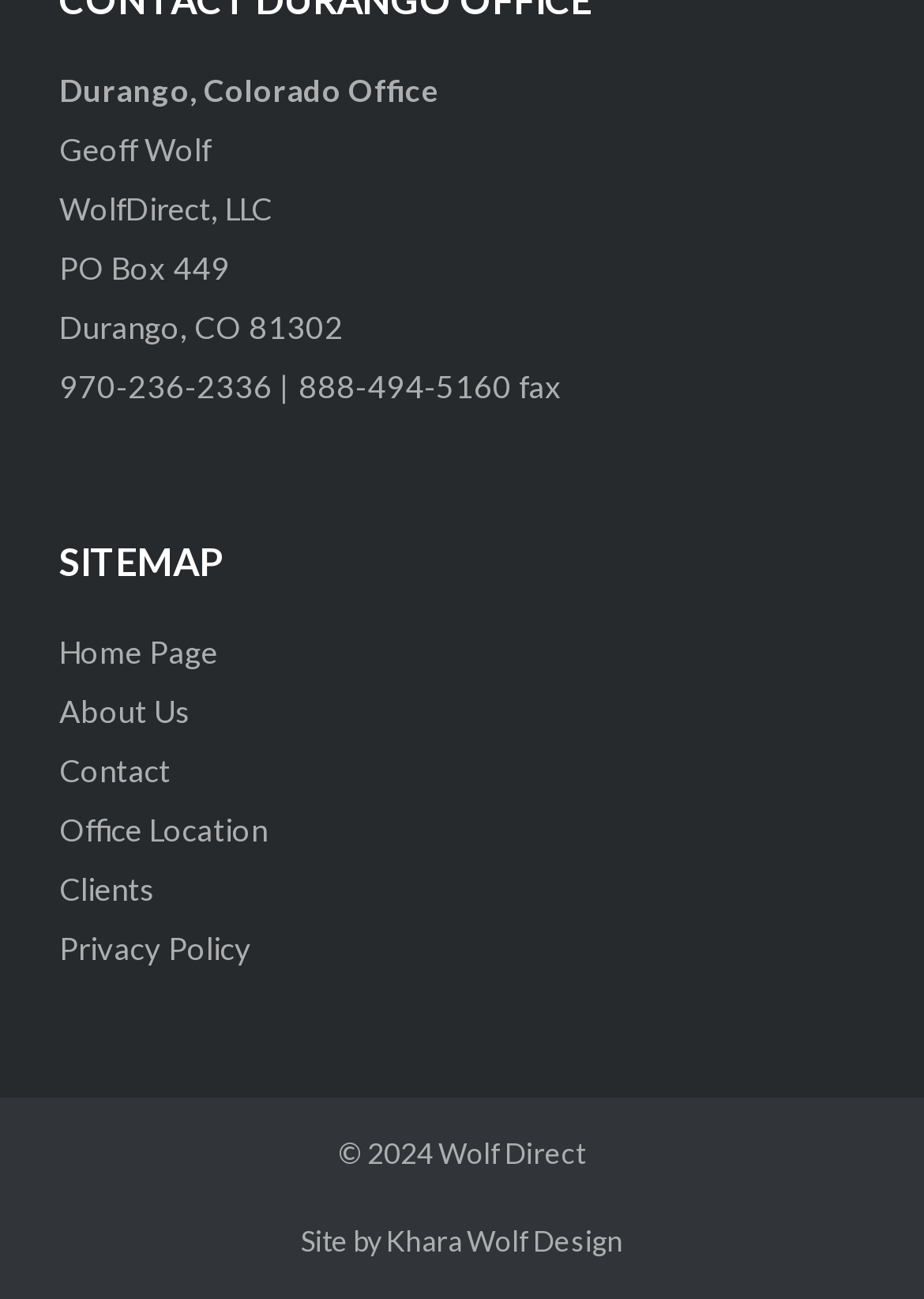Highlight the bounding box coordinates of the region I should click on to meet the following instruction: "view about us".

[0.064, 0.534, 0.205, 0.563]